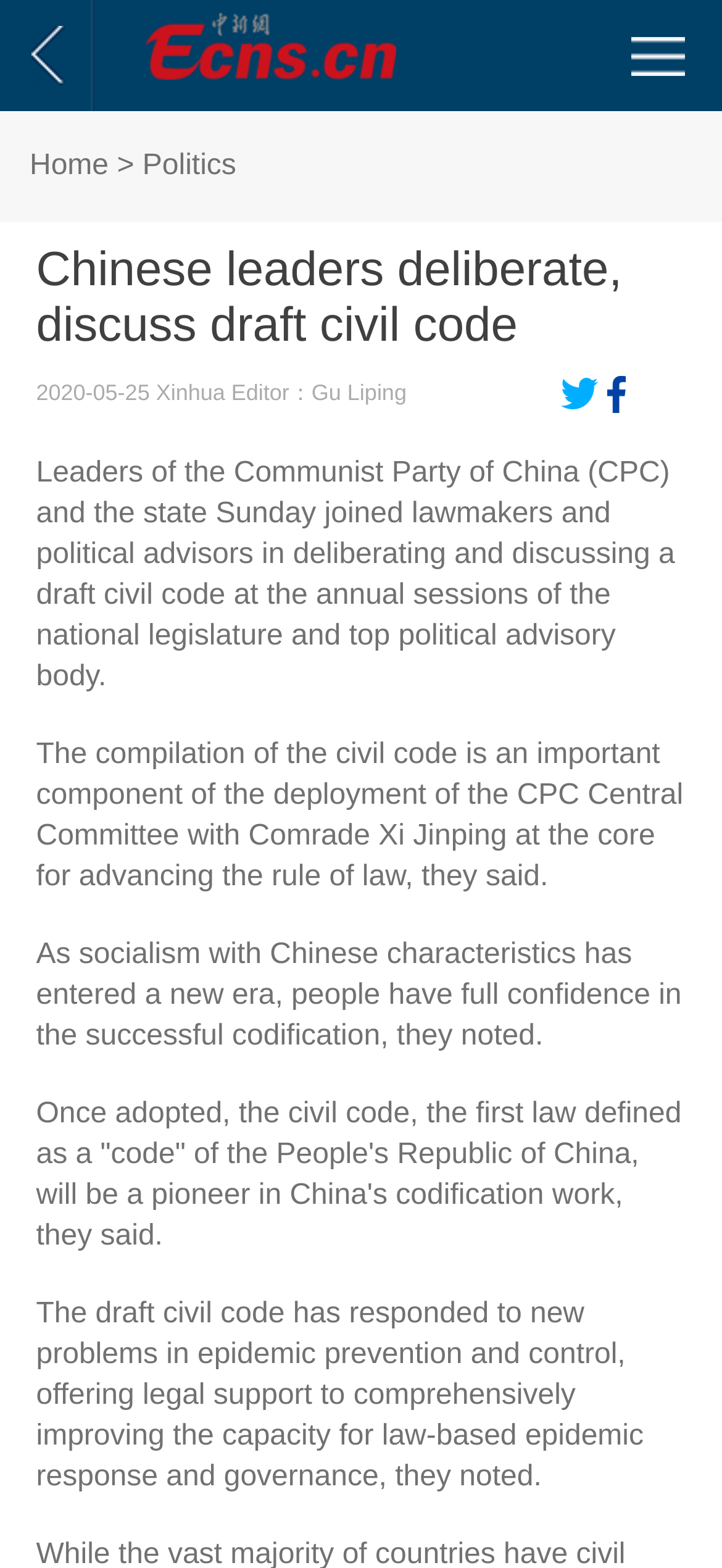Given the element description "title="分享到Twitter"" in the screenshot, predict the bounding box coordinates of that UI element.

[0.77, 0.236, 0.834, 0.266]